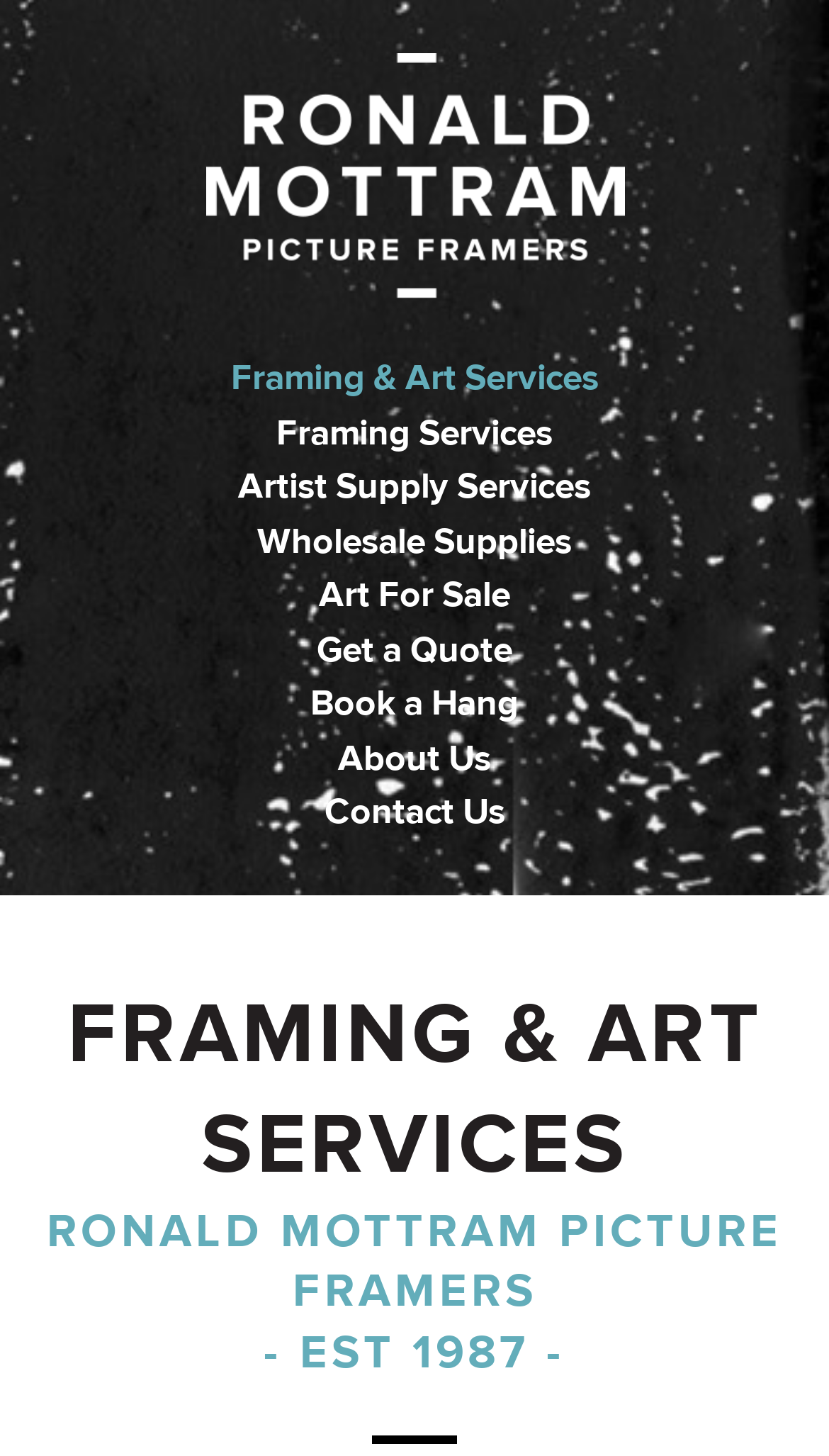Elaborate on the information and visuals displayed on the webpage.

The webpage is about Ronald Mottram Picture Framers, a company offering framing and art services. At the top left corner, there is a logo of the company, which is also a link. Below the logo, there are several links arranged horizontally, including "Framing & Art Services", "Framing Services", "Artist Supply Services", "Wholesale Supplies", "Art For Sale", "Get a Quote", "Book a Hang", "About Us", and "Contact Us". 

Below these links, there is a large heading that spans almost the entire width of the page, which reads "FRAMING & ART SERVICES". Underneath this heading, there is a smaller heading that reads "RONALD MOTTRAM PICTURE FRAMERS - EST 1987 -".